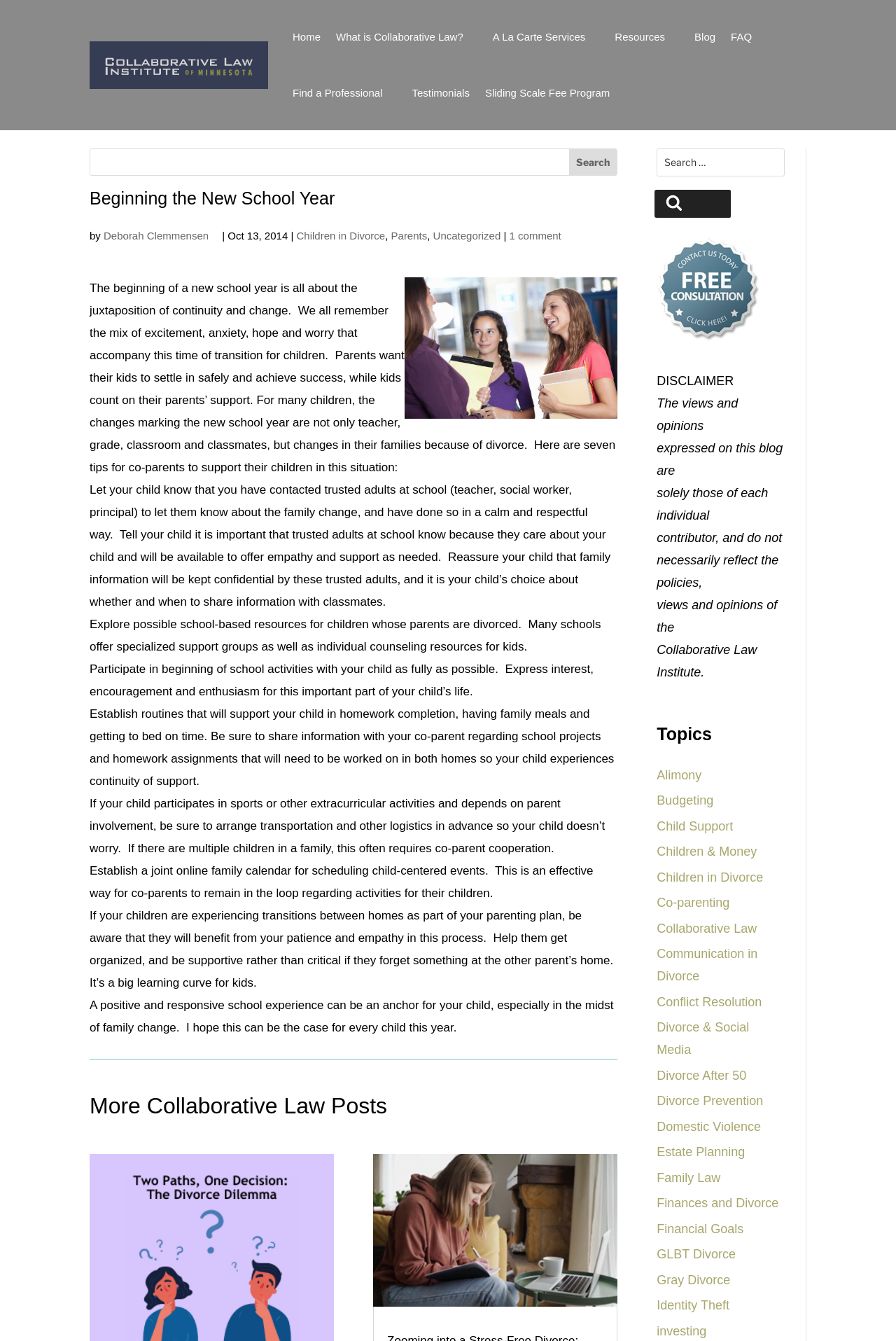Reply to the question with a brief word or phrase: What is the author of the blog post?

Deborah Clemmensen